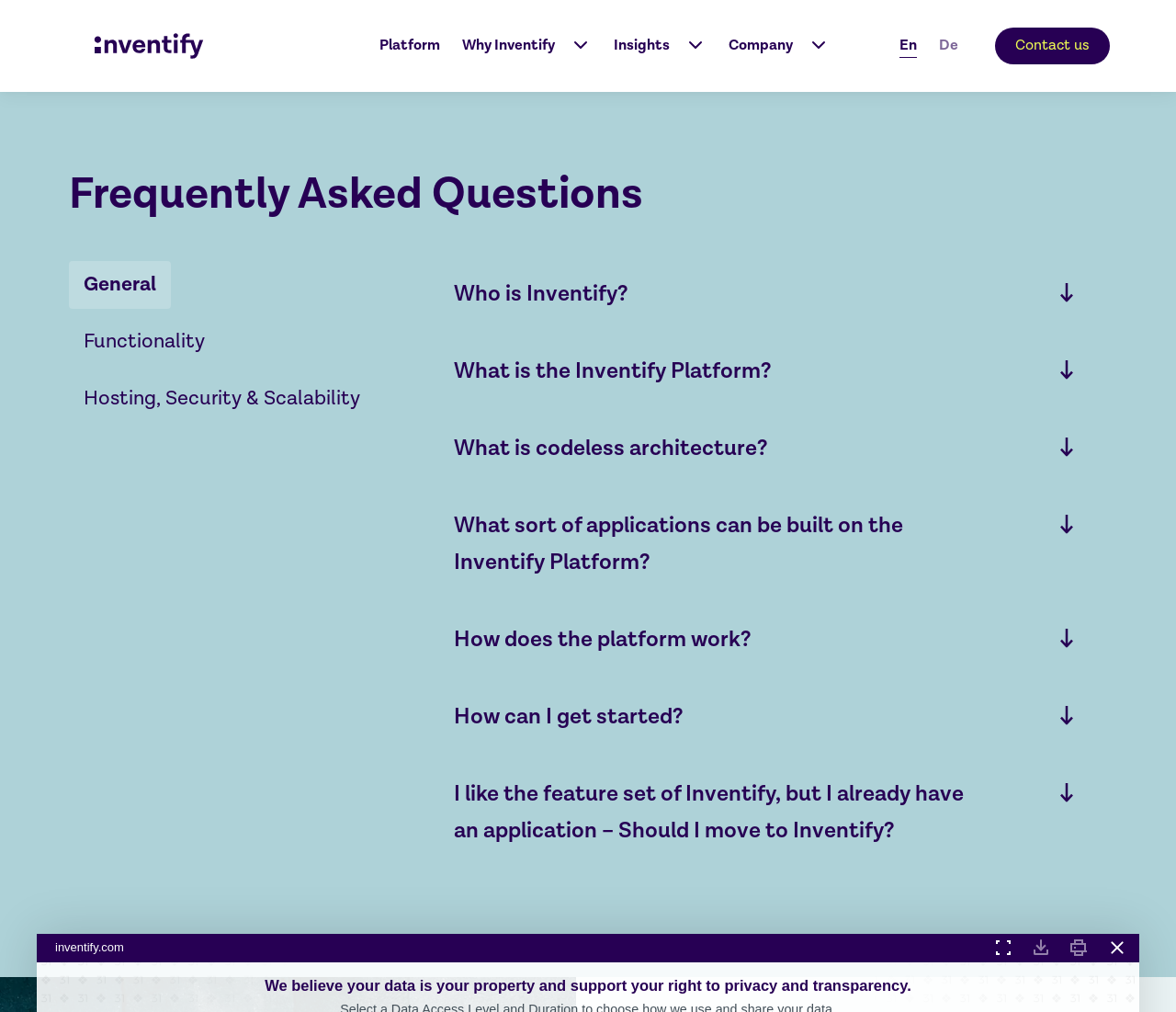Please specify the bounding box coordinates of the clickable region to carry out the following instruction: "Click on the 'Expand Toggle' button". The coordinates should be four float numbers between 0 and 1, in the format [left, top, right, bottom].

[0.841, 0.923, 0.865, 0.951]